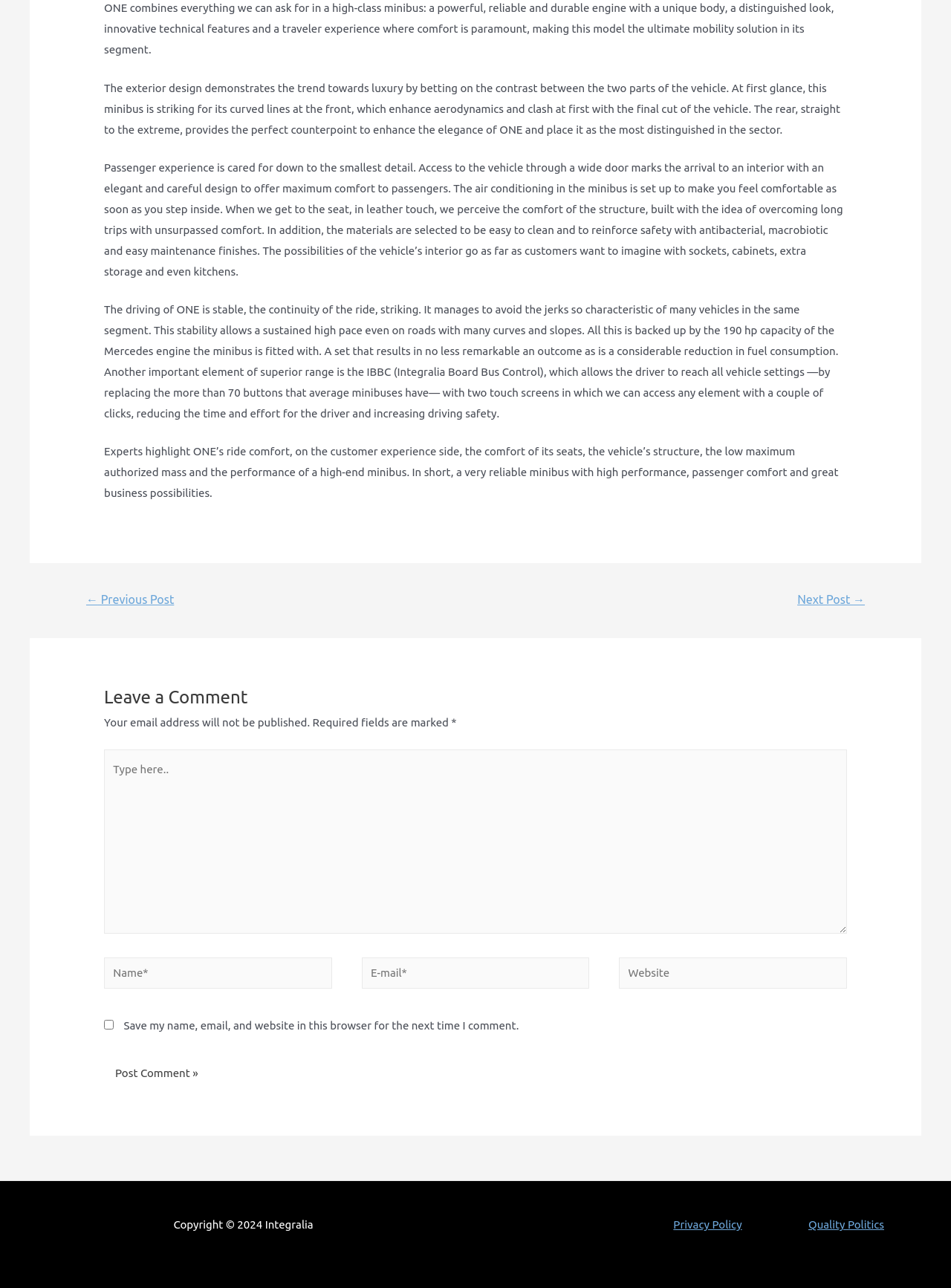Answer the question using only a single word or phrase: 
How many fields are required in the comment form?

3